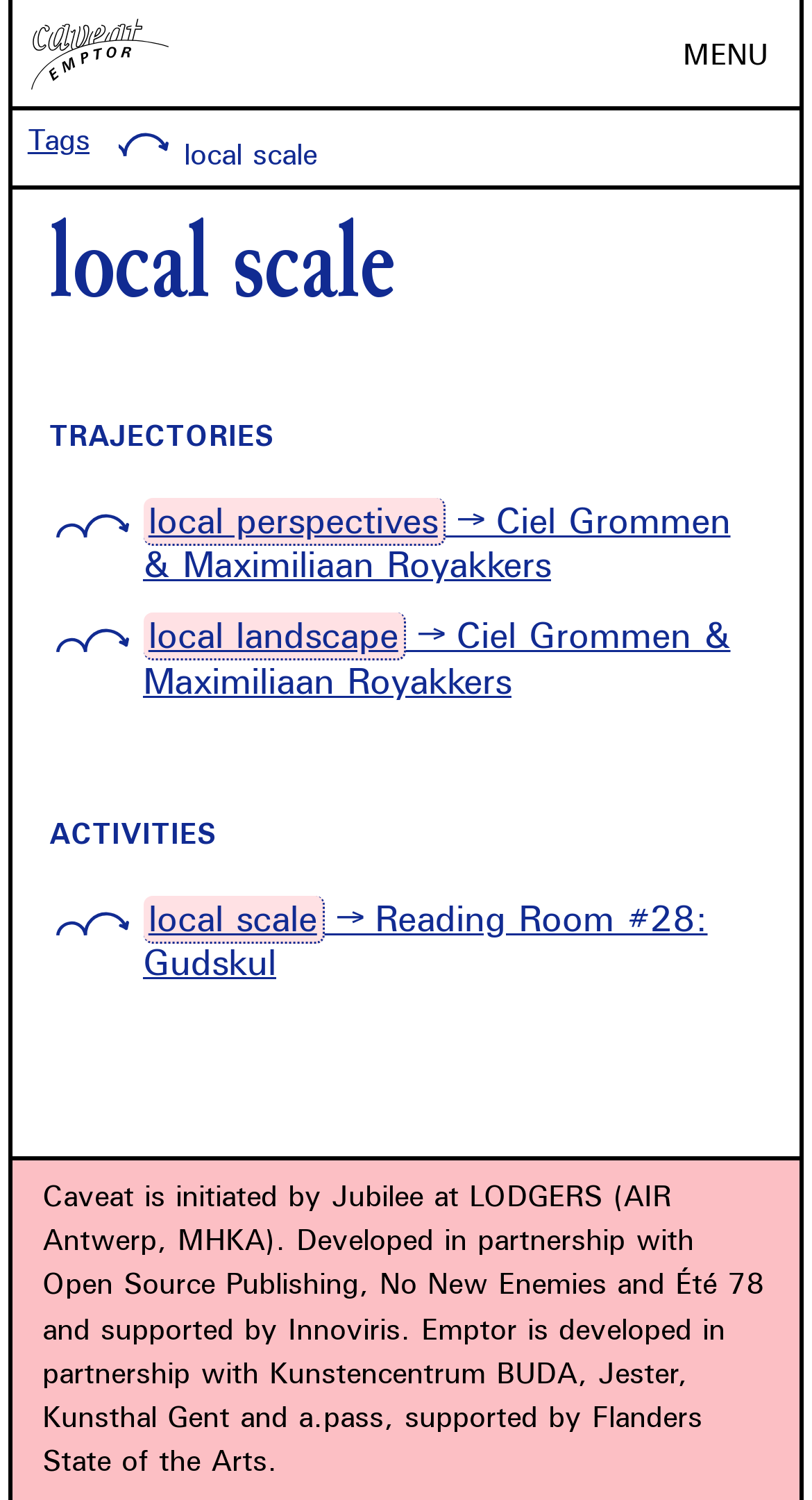How many links are there under the 'local scale' heading?
Give a one-word or short-phrase answer derived from the screenshot.

3